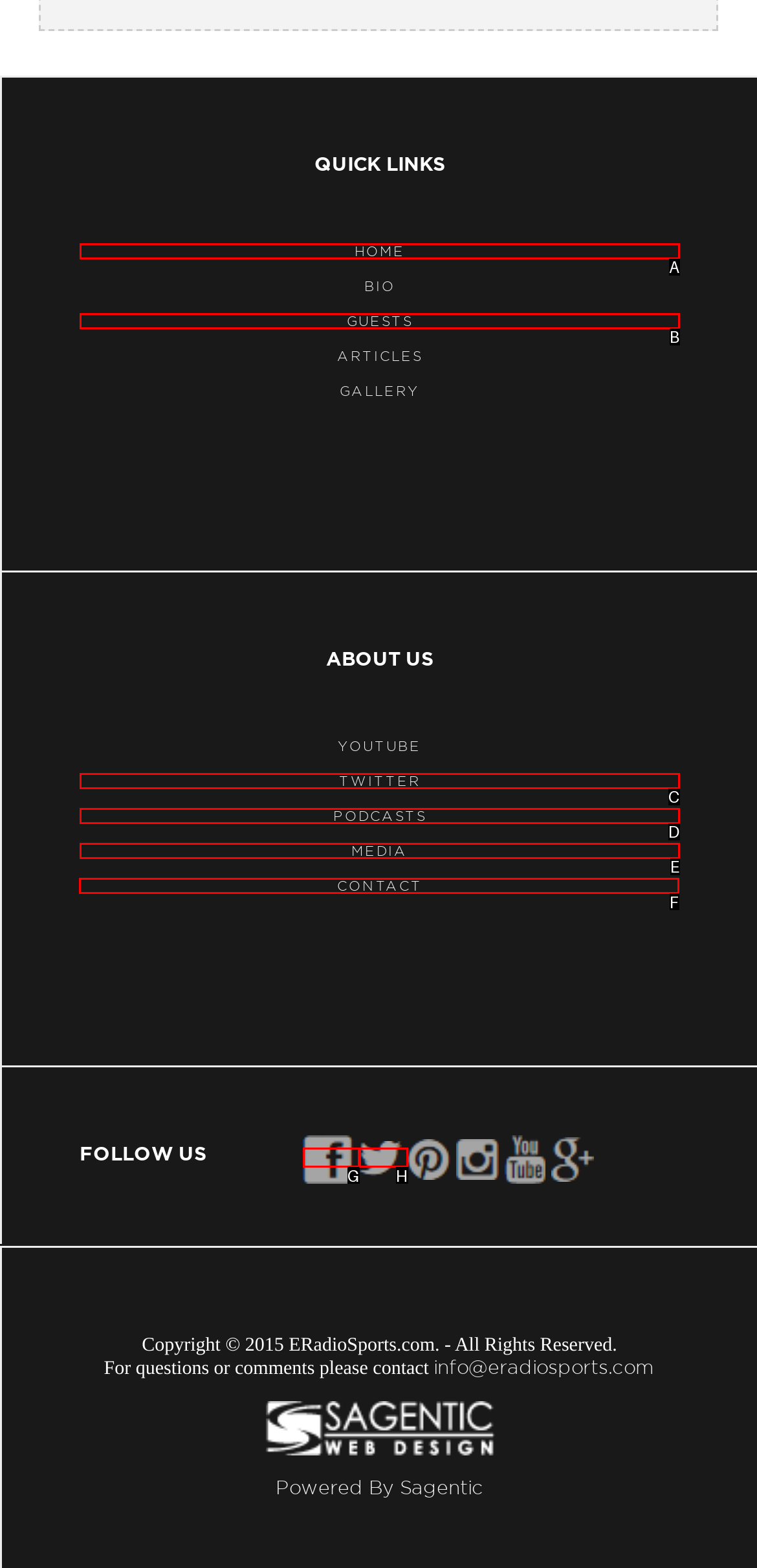Which HTML element should be clicked to perform the following task: contact us
Reply with the letter of the appropriate option.

F